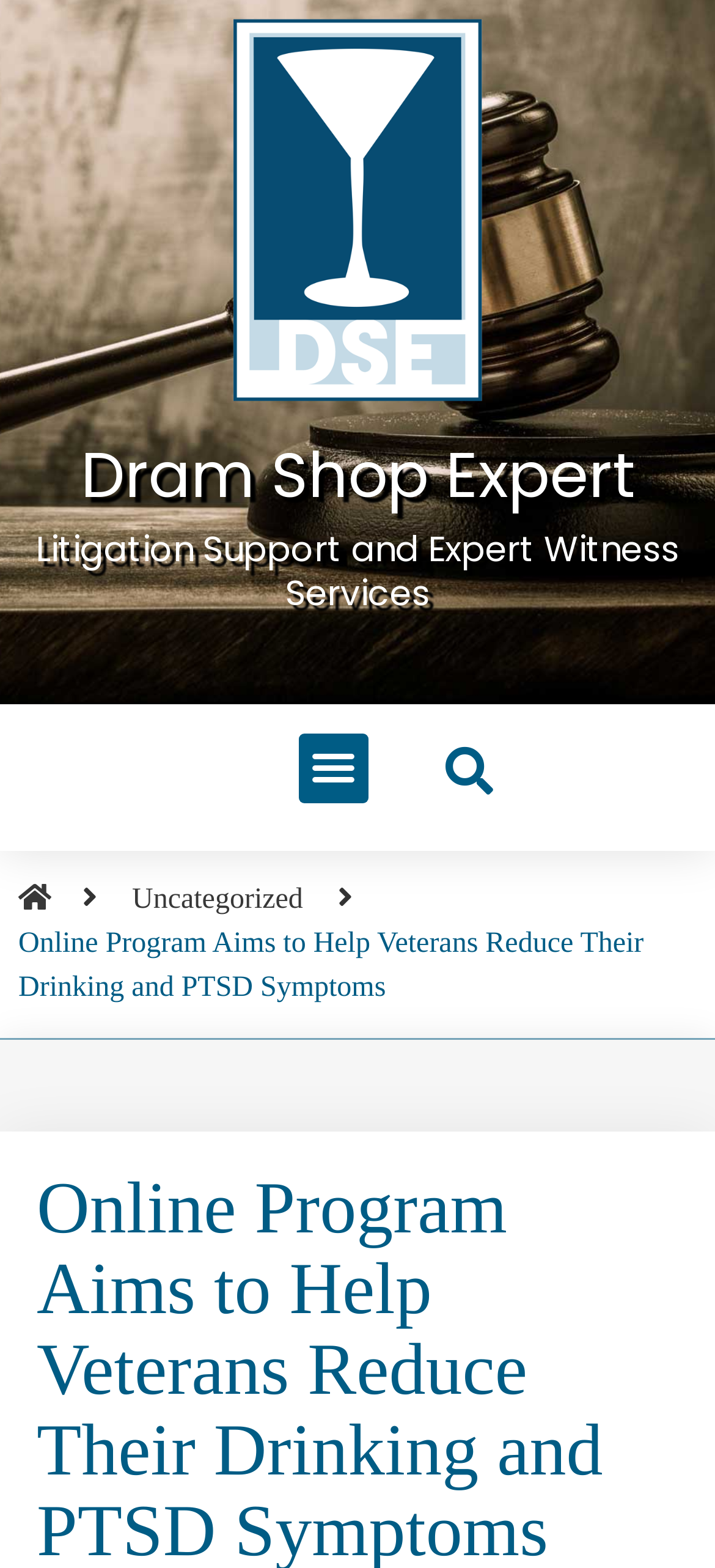Please determine the bounding box coordinates, formatted as (top-left x, top-left y, bottom-right x, bottom-right y), with all values as floating point numbers between 0 and 1. Identify the bounding box of the region described as: Uncategorized

[0.185, 0.56, 0.424, 0.588]